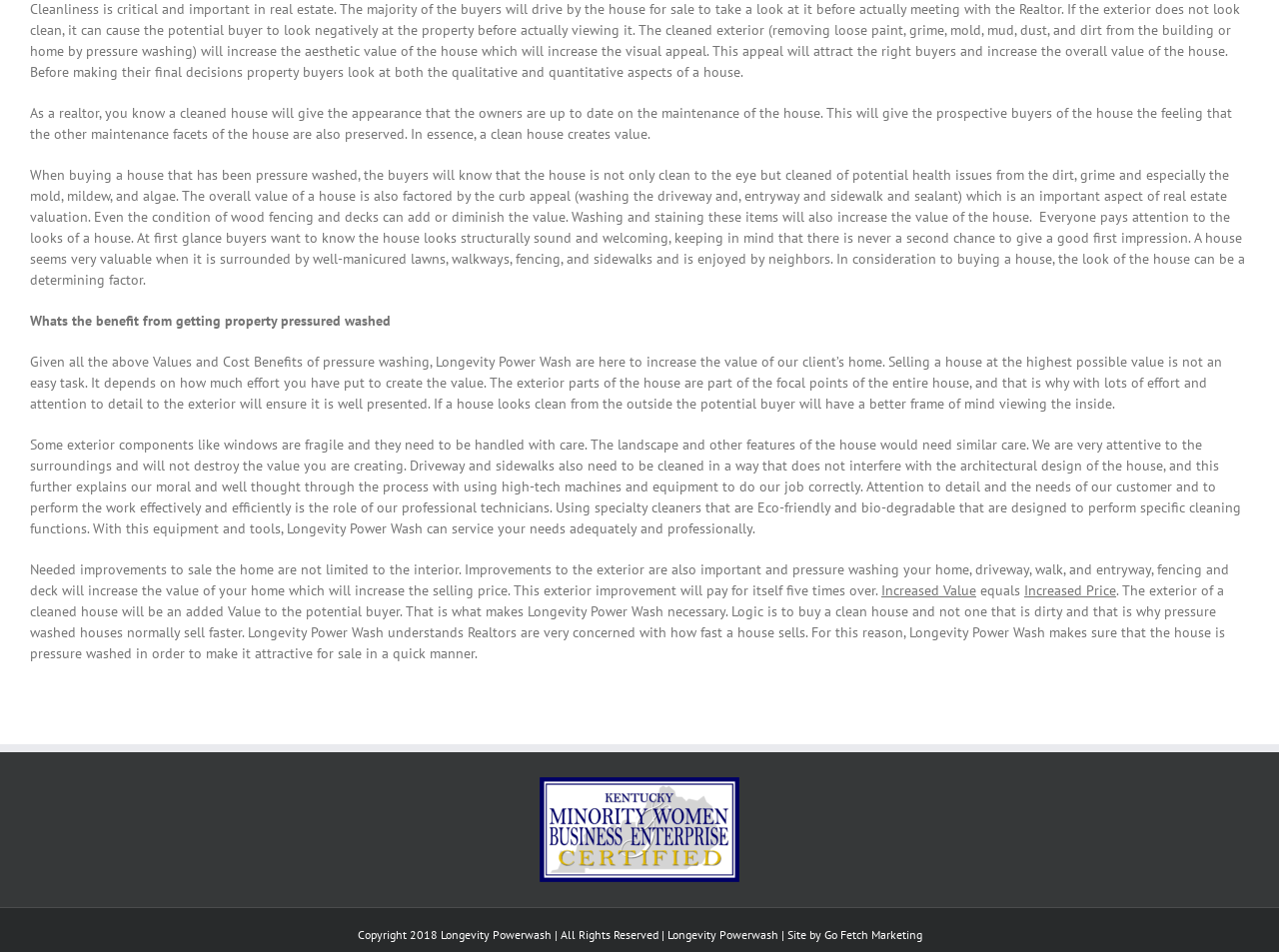Determine the bounding box coordinates of the UI element described by: "Go Fetch Marketing".

[0.644, 0.974, 0.721, 0.989]